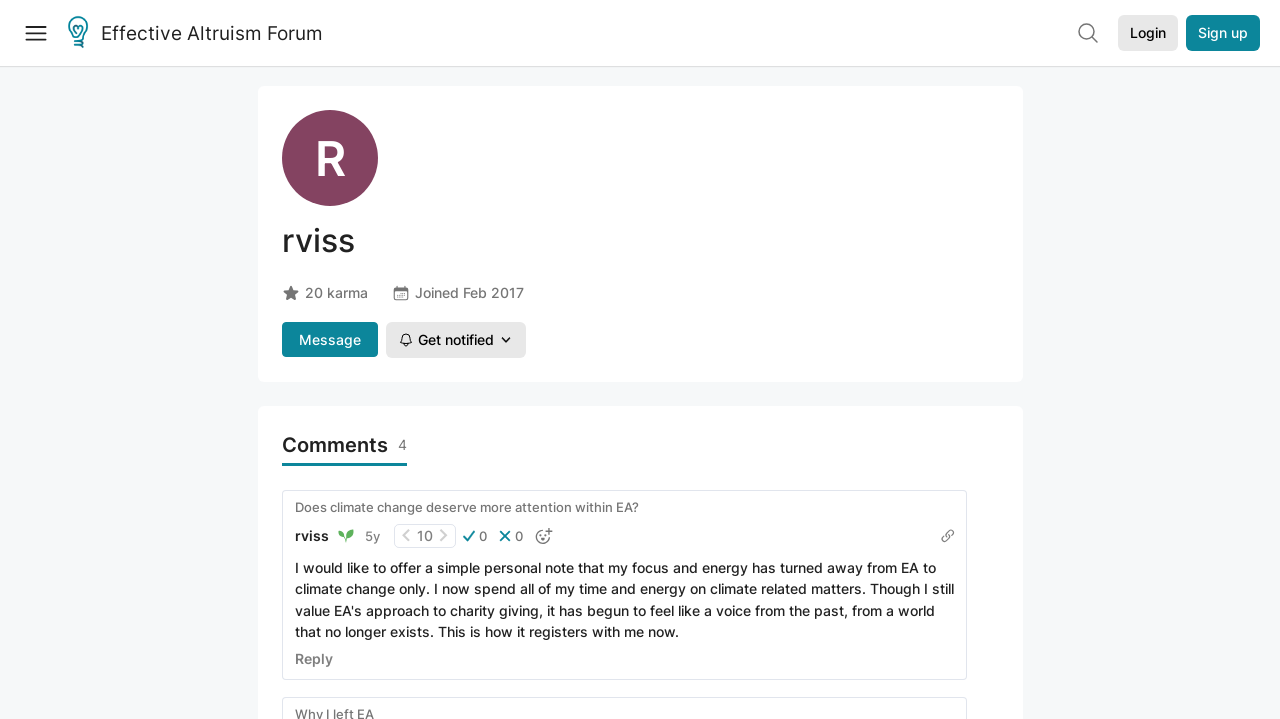Please locate the bounding box coordinates of the element that should be clicked to achieve the given instruction: "Reply to a comment".

[0.23, 0.904, 0.26, 0.928]